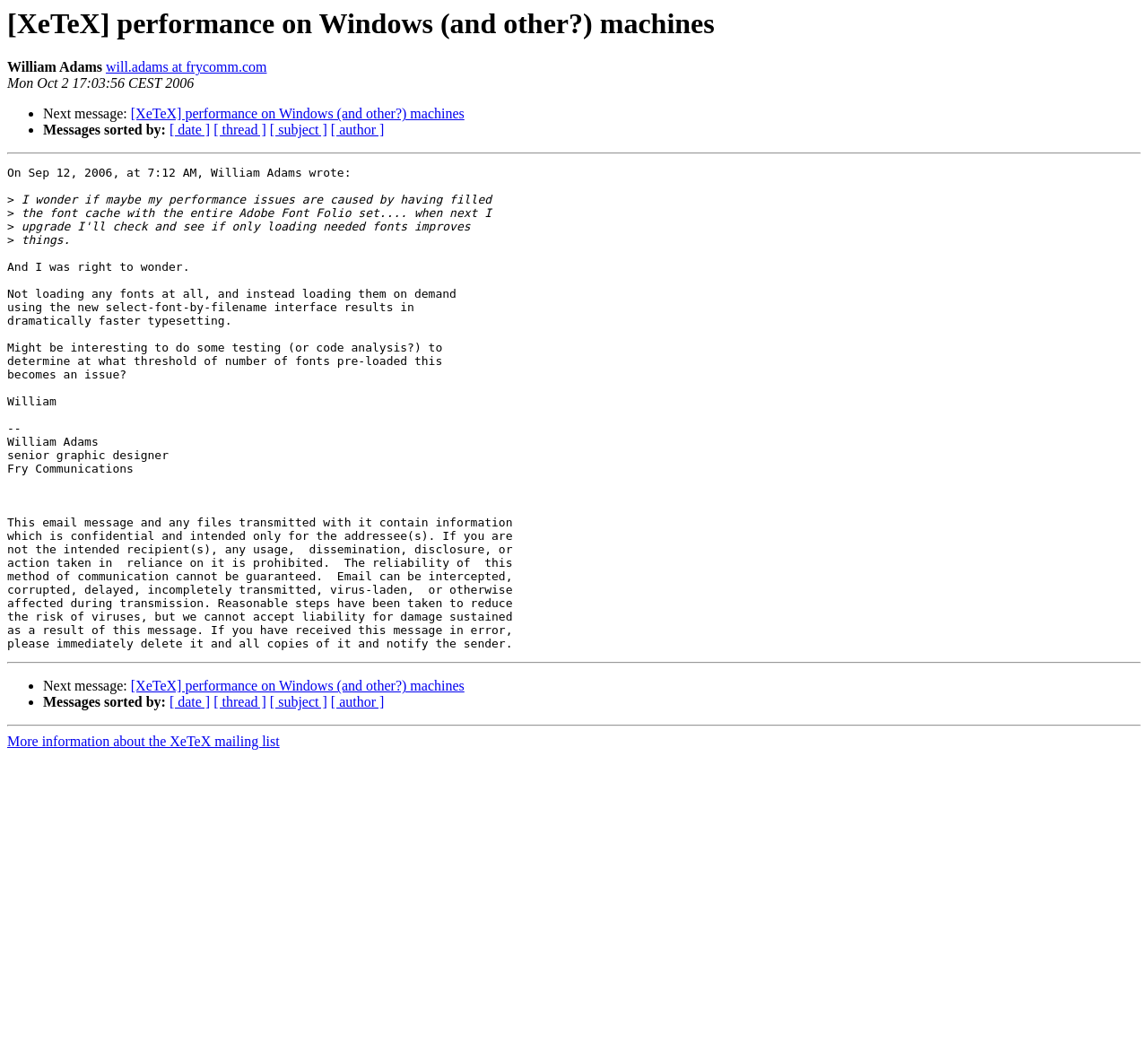Find the bounding box coordinates of the clickable element required to execute the following instruction: "Sort messages by date". Provide the coordinates as four float numbers between 0 and 1, i.e., [left, top, right, bottom].

[0.148, 0.116, 0.183, 0.131]